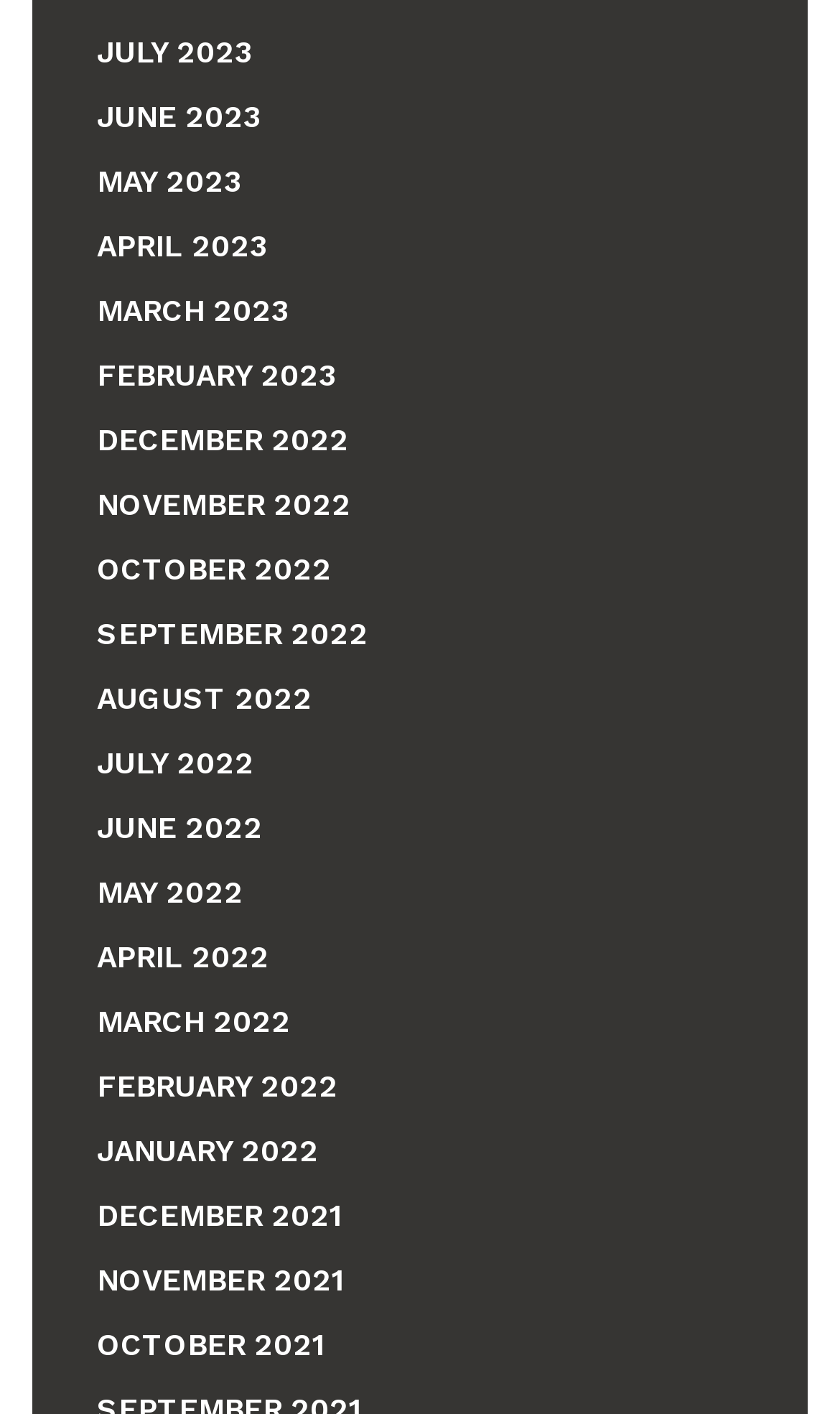Based on the image, provide a detailed response to the question:
What is the most recent month listed?

I determined the most recent month by looking at the list of links on the webpage, which appear to be a chronological list of months. The topmost link is 'AUGUST 2023', which suggests it is the most recent month listed.